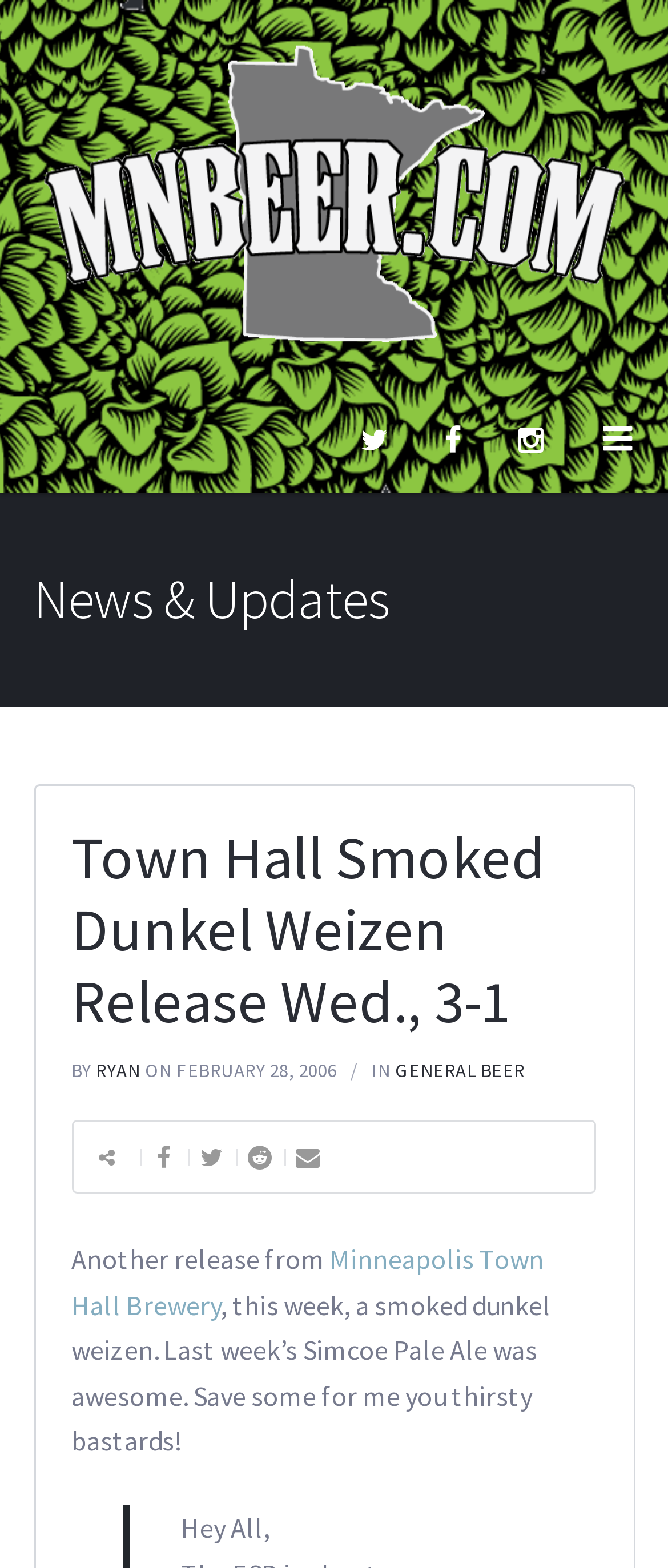What type of beer is being released?
Please interpret the details in the image and answer the question thoroughly.

I found the answer by reading the text 'this week, a smoked dunkel weizen' which describes the type of beer being released.